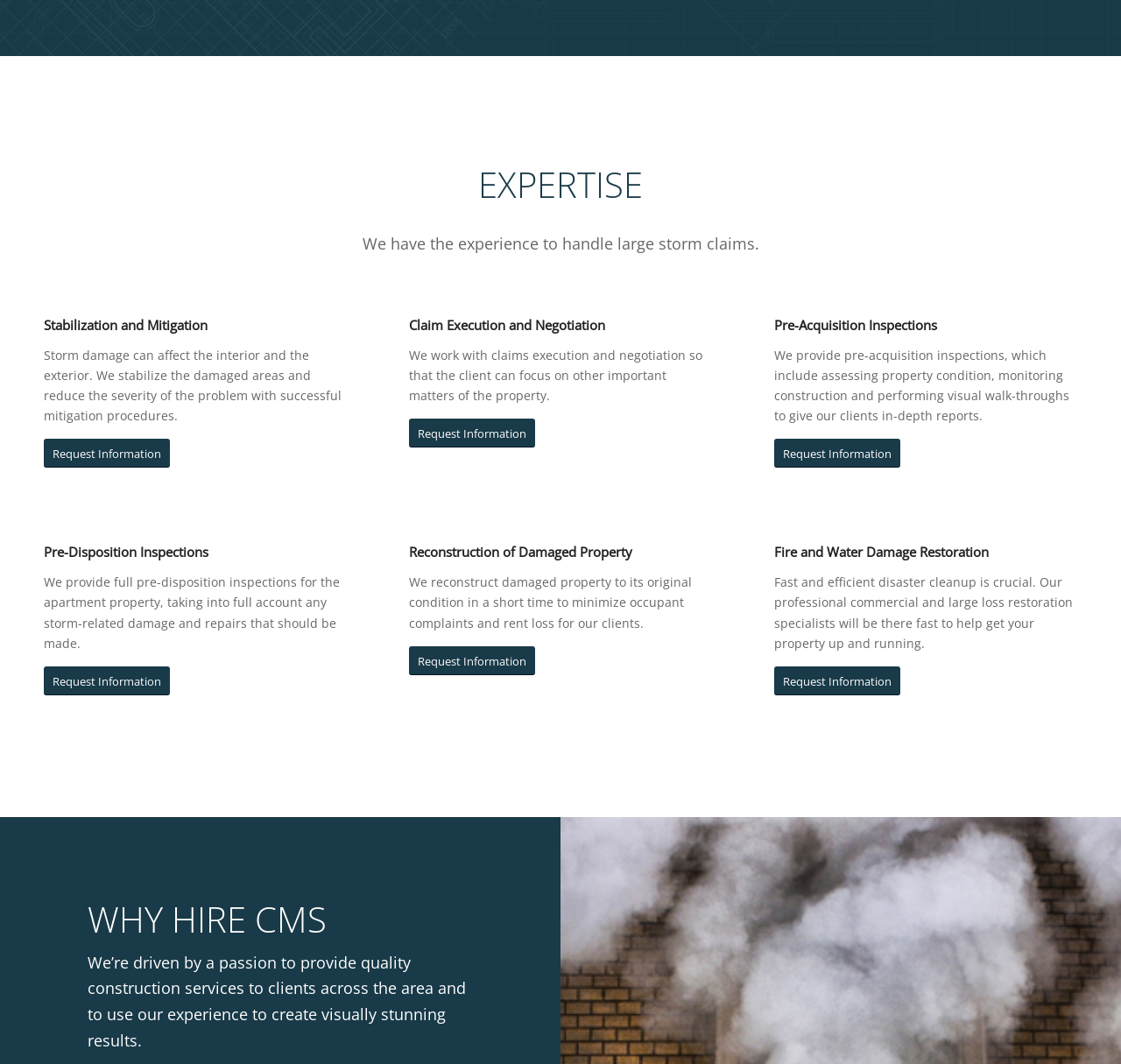How many types of inspections does CMS offer?
Look at the screenshot and respond with a single word or phrase.

Two